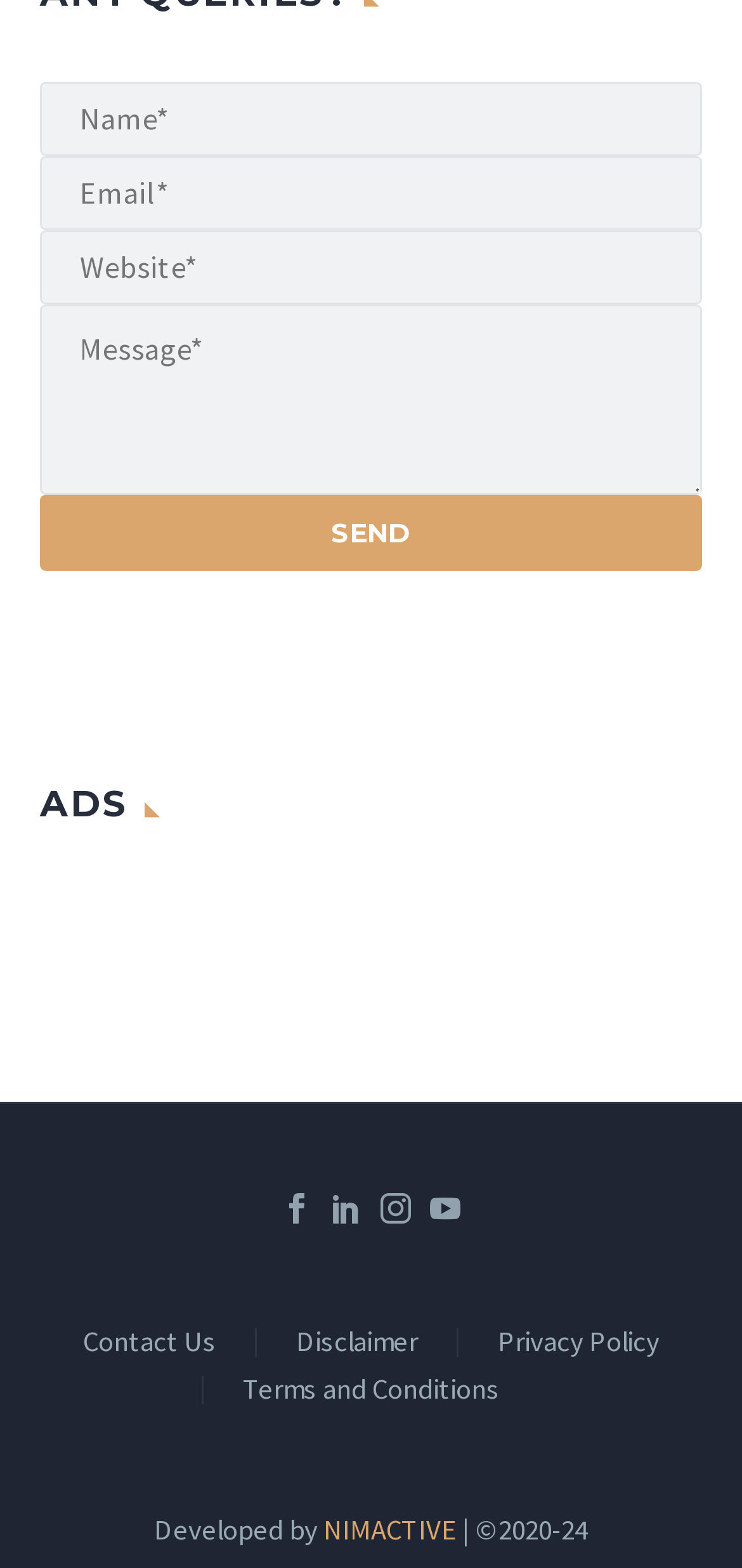What is the copyright year range?
Based on the visual information, provide a detailed and comprehensive answer.

The footer section of the webpage contains a static text '| ©2020-24' which indicates that the website's content is copyrighted from 2020 to 2024.